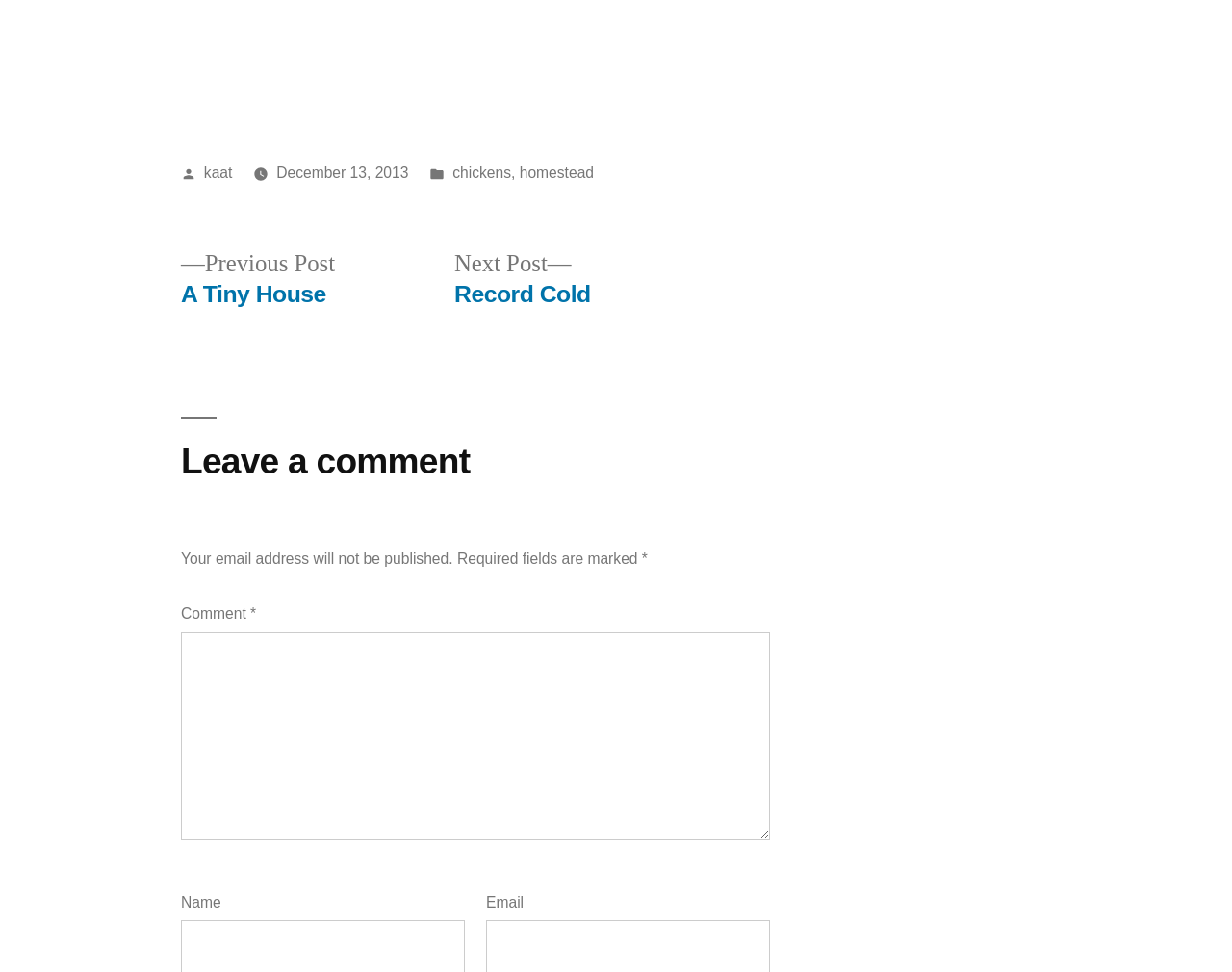Using the given element description, provide the bounding box coordinates (top-left x, top-left y, bottom-right x, bottom-right y) for the corresponding UI element in the screenshot: Contact Gosforth Locksmiths

None